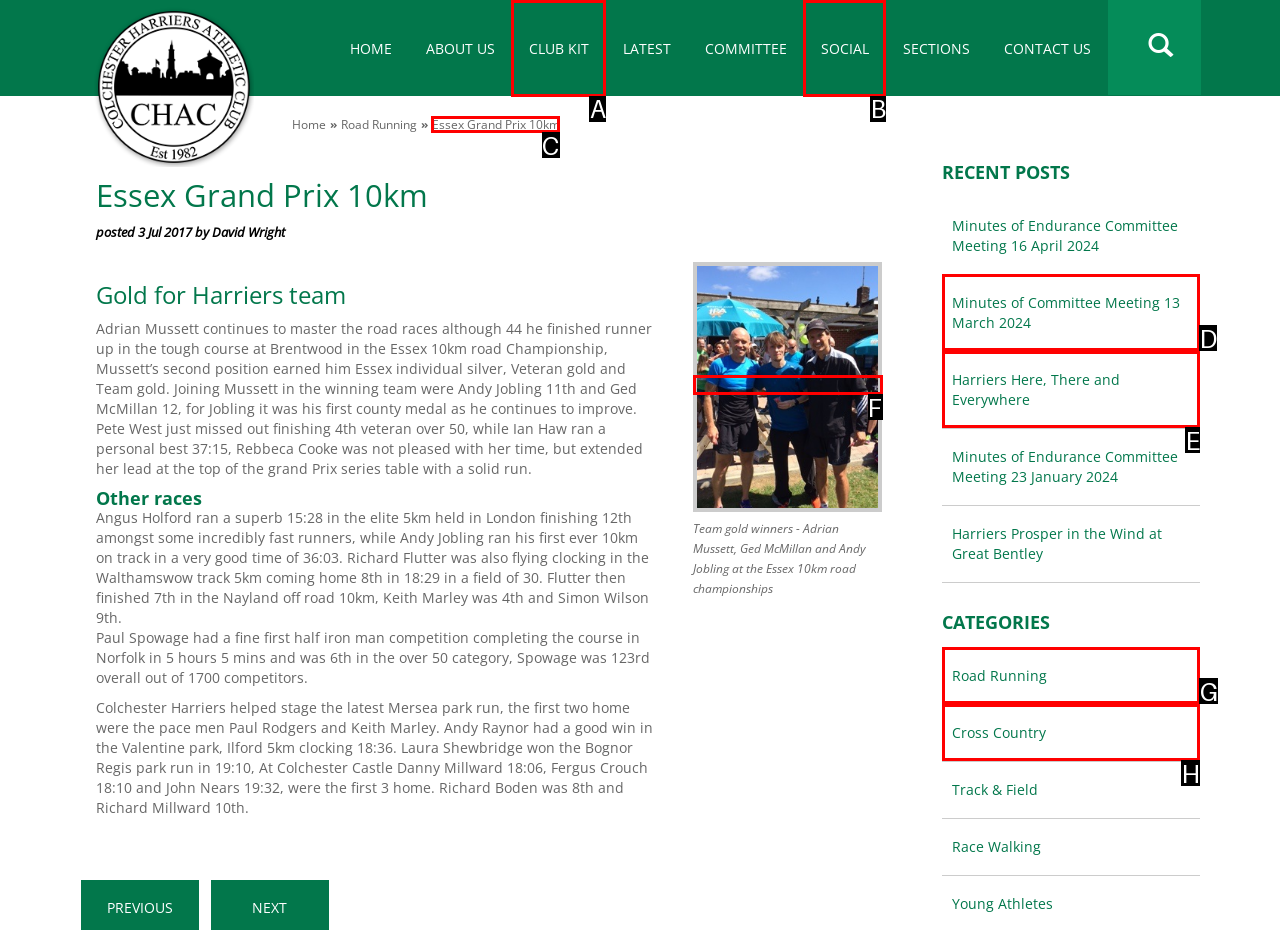Point out the HTML element I should click to achieve the following: View Essex Grand Prix 10km article Reply with the letter of the selected element.

C